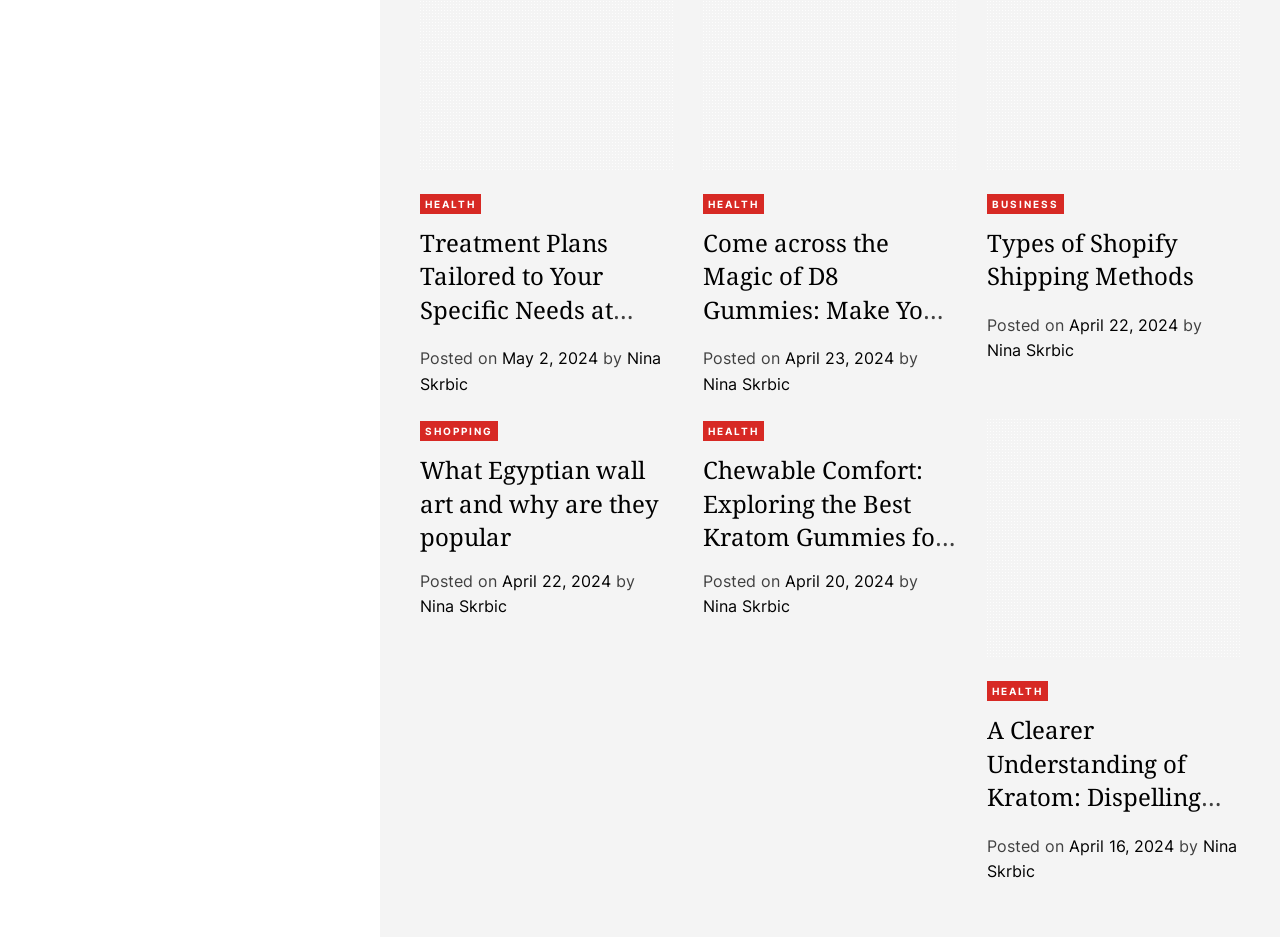Locate the bounding box of the UI element with the following description: "Business".

[0.771, 0.207, 0.831, 0.228]